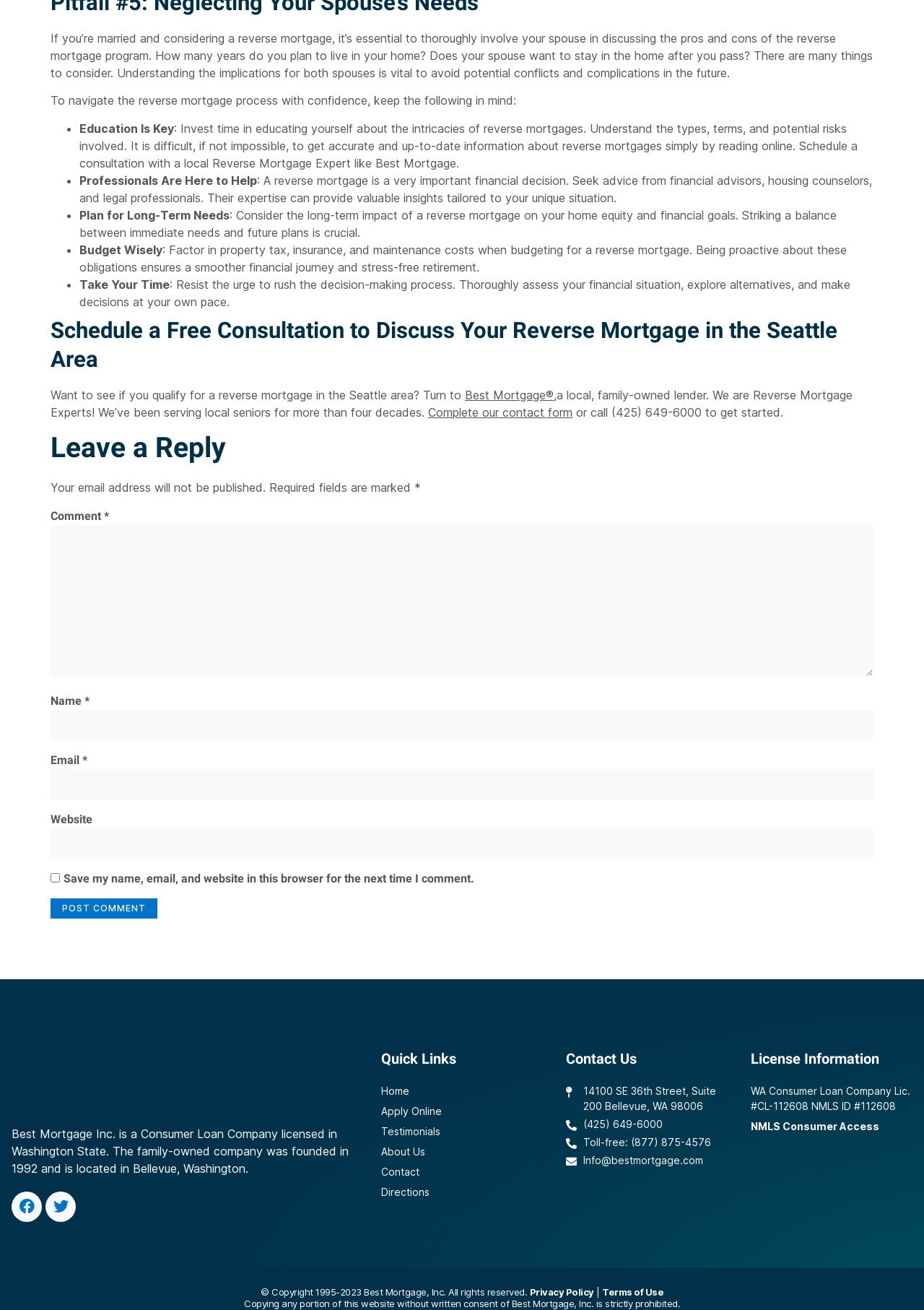What is the phone number for toll-free calls to Best Mortgage?
Carefully examine the image and provide a detailed answer to the question.

The toll-free phone number for Best Mortgage is listed in the 'Contact Us' section of the webpage, allowing users to call the company without incurring long-distance charges.